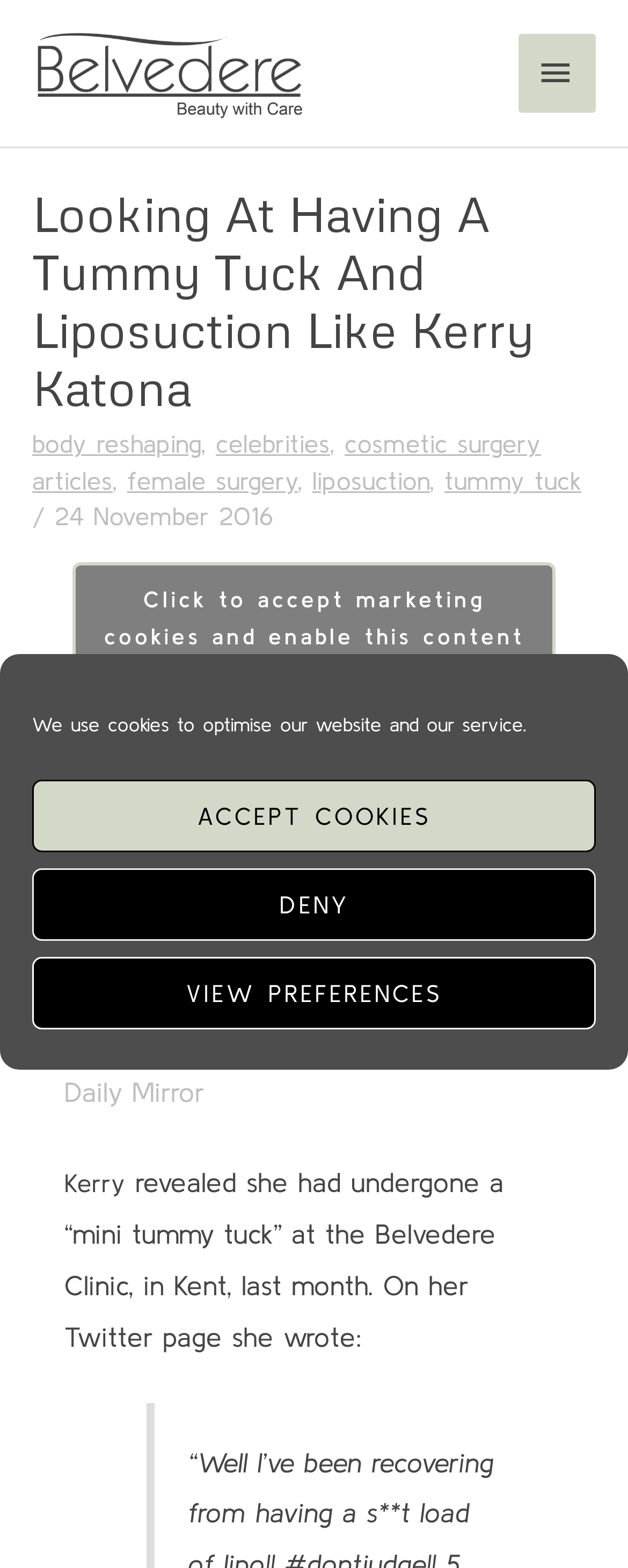Identify the bounding box coordinates of the element to click to follow this instruction: 'Click the main menu button'. Ensure the coordinates are four float values between 0 and 1, provided as [left, top, right, bottom].

[0.825, 0.022, 0.949, 0.072]